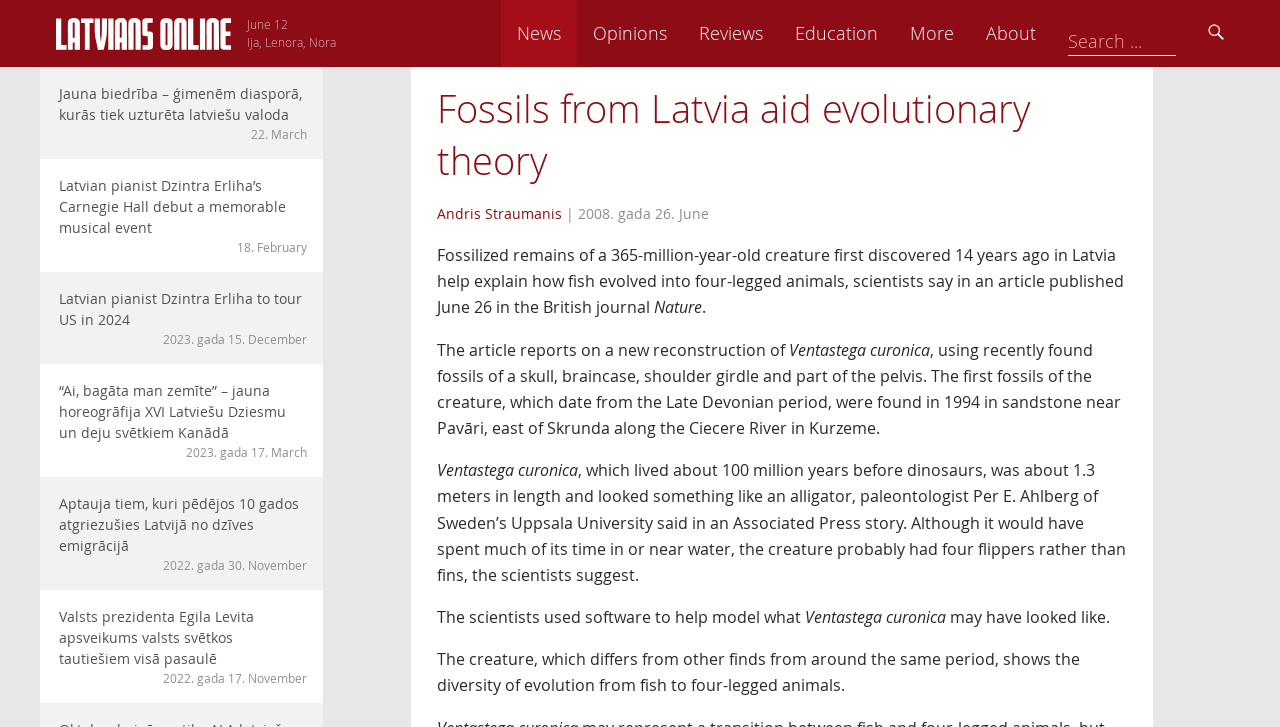Identify the title of the webpage and provide its text content.

Latvians Online – Ikkatram latvietim pasaulē.